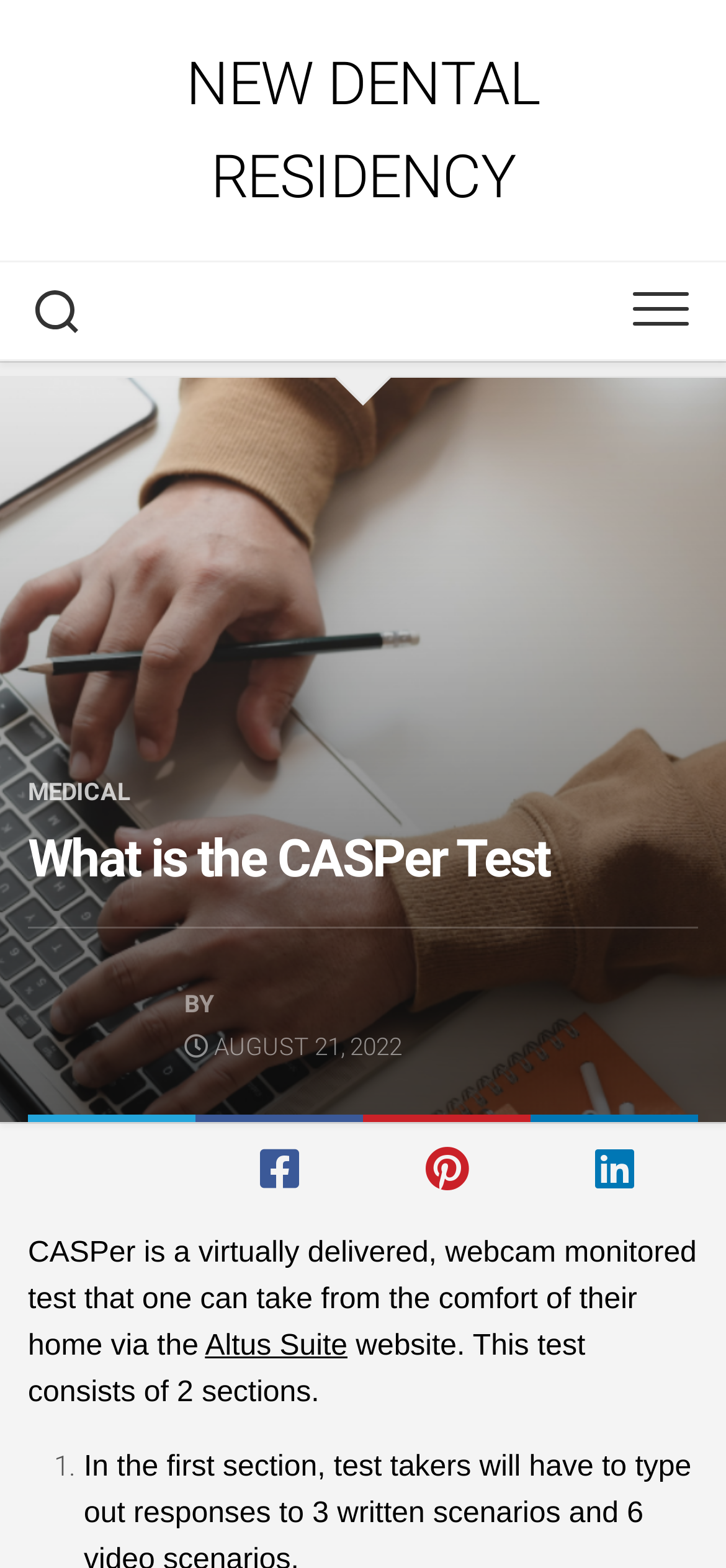Identify the bounding box of the UI element that matches this description: "Expand Menu".

[0.821, 0.167, 1.0, 0.229]